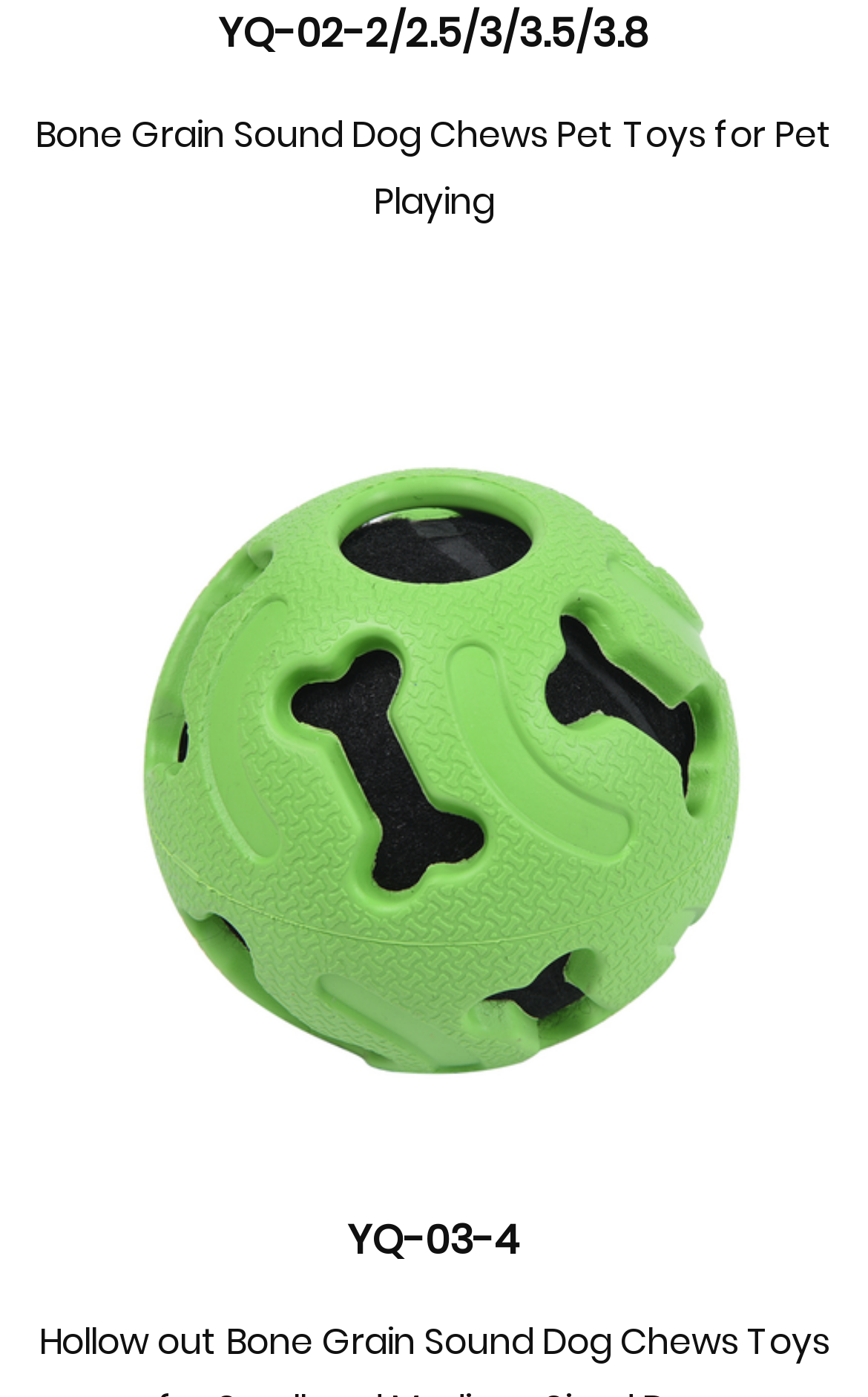Provide your answer in a single word or phrase: 
What is the name of the other product?

YQ-03-4